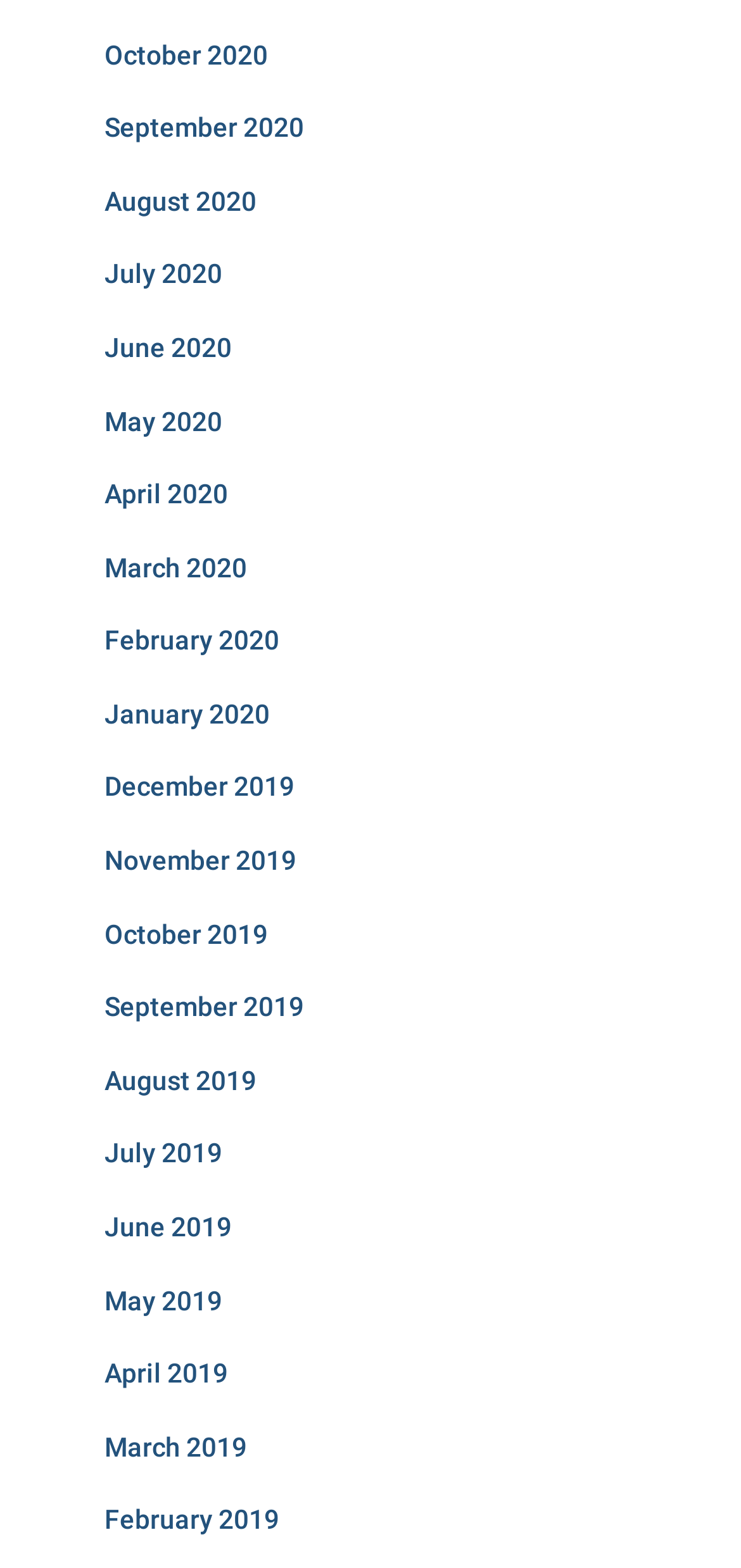Locate the bounding box coordinates of the element's region that should be clicked to carry out the following instruction: "view October 2020". The coordinates need to be four float numbers between 0 and 1, i.e., [left, top, right, bottom].

[0.141, 0.025, 0.362, 0.044]